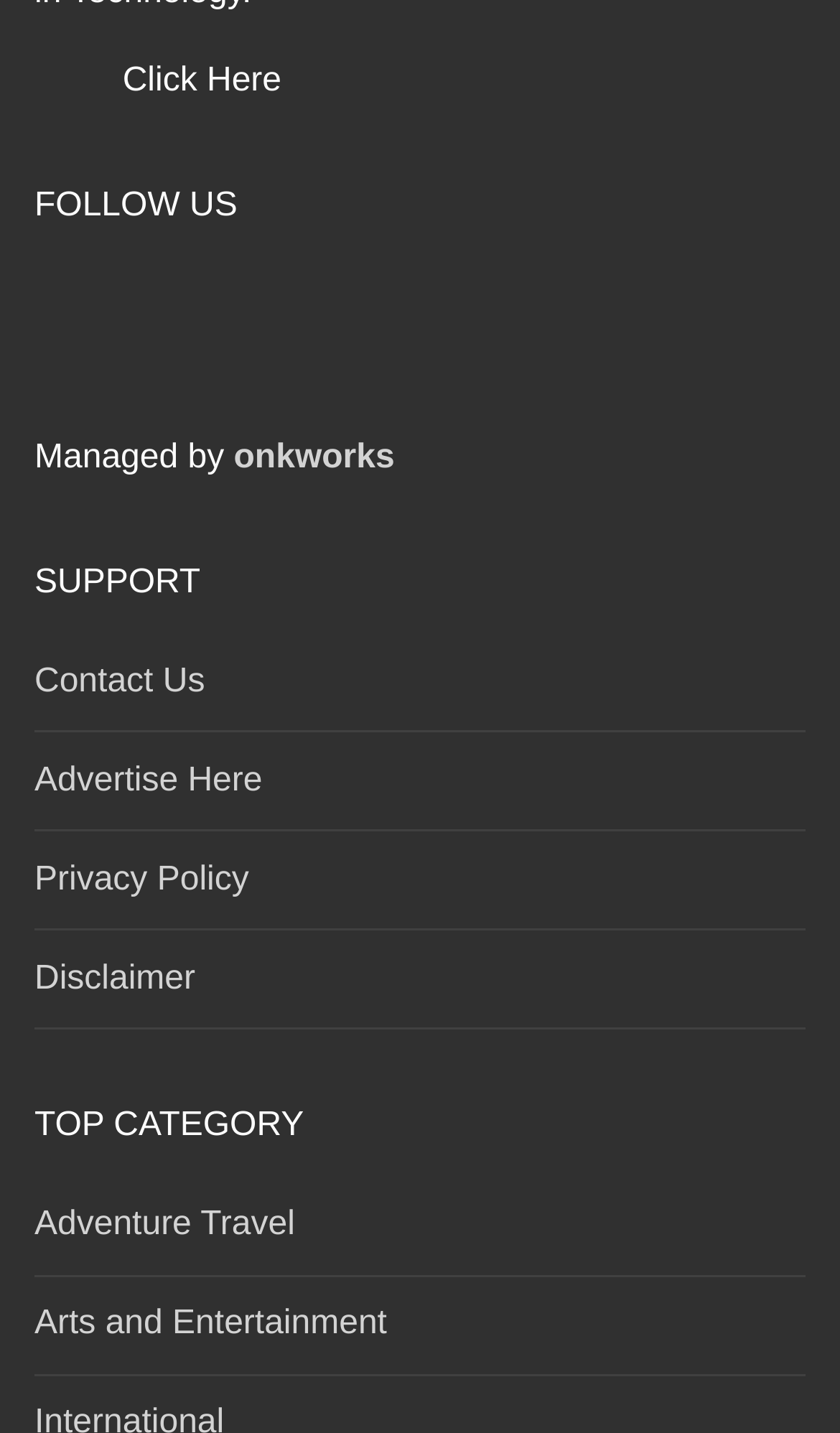Provide the bounding box coordinates for the area that should be clicked to complete the instruction: "Explore Adventure Travel".

[0.041, 0.836, 0.959, 0.891]